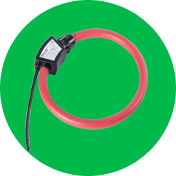Offer a detailed explanation of the image and its components.

The image features a component identified as the "209rgw" within a rich green circular background. This item is designed with a prominent red circular hose, which connects to a black control unit. The control unit has visible labeling that provides operational details. This image is part of a section highlighting various products, marking it as a noteworthy item to consider among the inventory presented on the webpage.